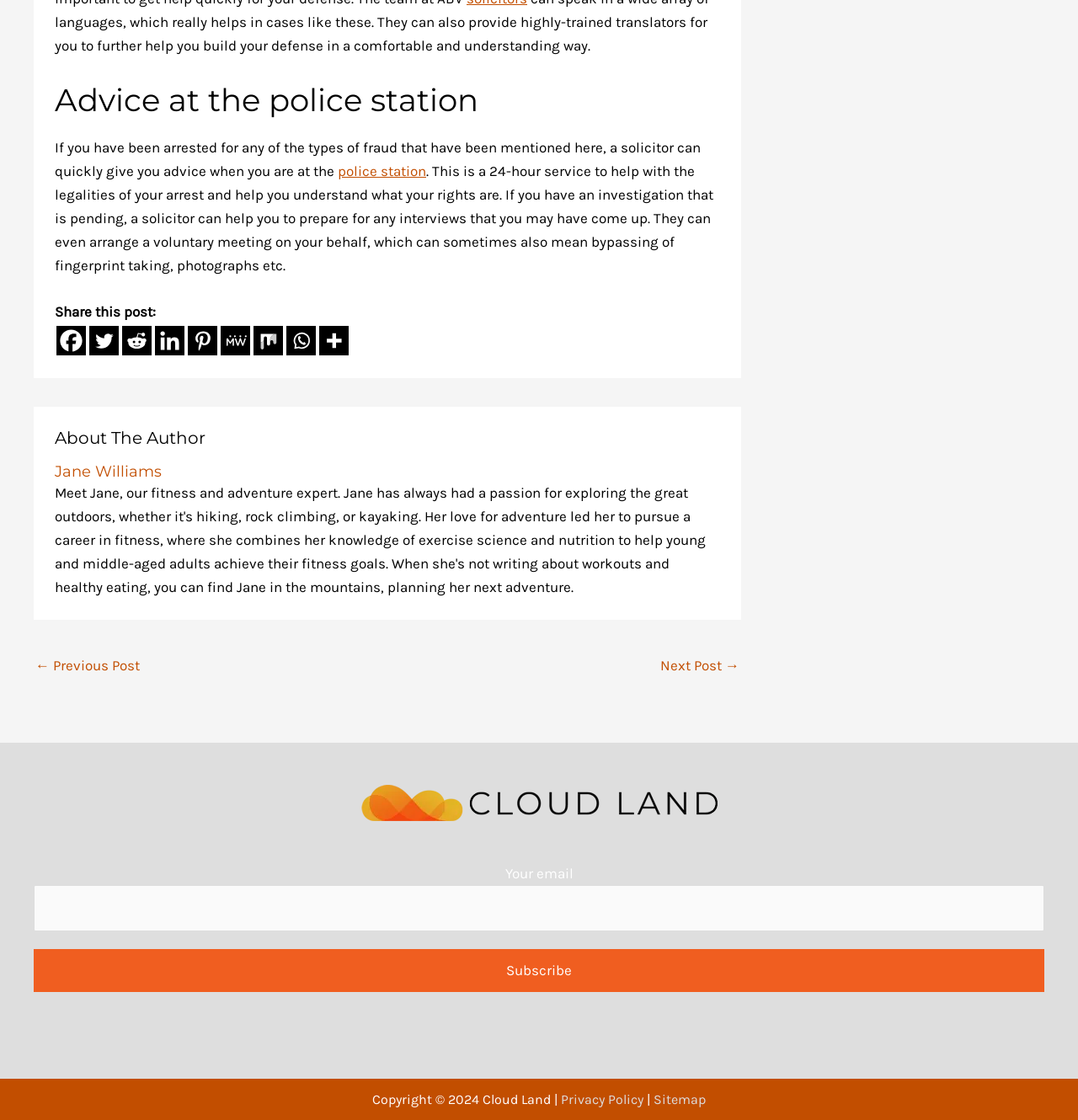Please identify the bounding box coordinates of the clickable element to fulfill the following instruction: "Read the Privacy Policy". The coordinates should be four float numbers between 0 and 1, i.e., [left, top, right, bottom].

[0.52, 0.974, 0.597, 0.988]